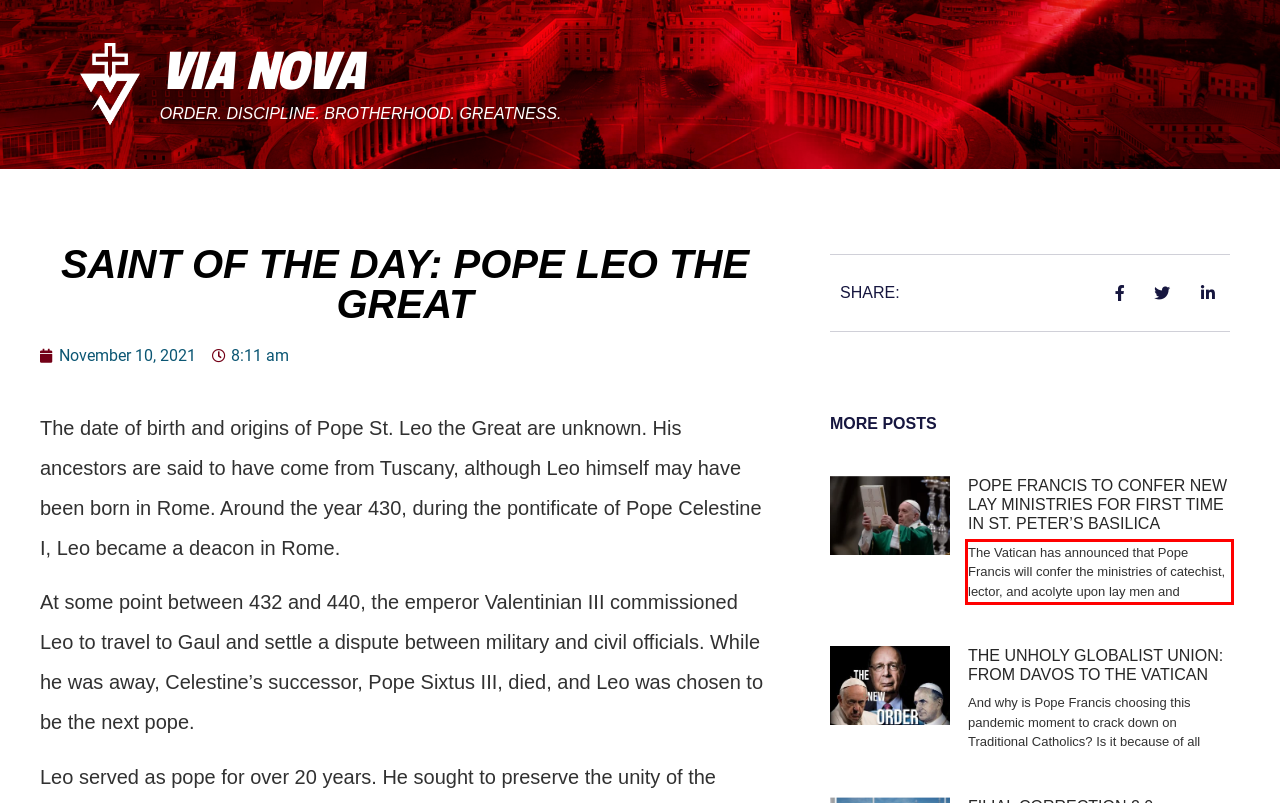By examining the provided screenshot of a webpage, recognize the text within the red bounding box and generate its text content.

The Vatican has announced that Pope Francis will confer the ministries of catechist, lector, and acolyte upon lay men and